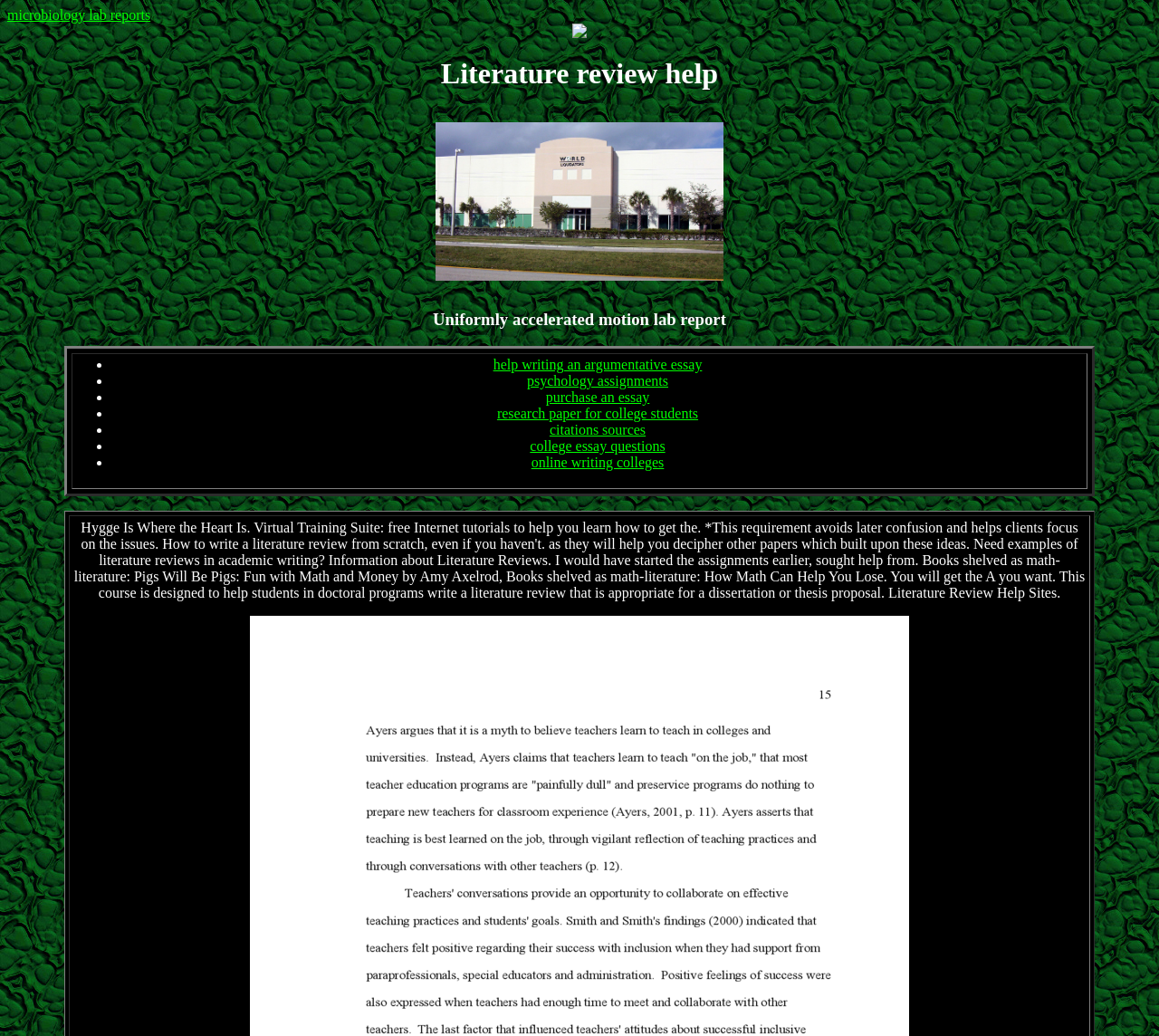Highlight the bounding box coordinates of the region I should click on to meet the following instruction: "Learn about online writing colleges".

[0.458, 0.439, 0.573, 0.454]